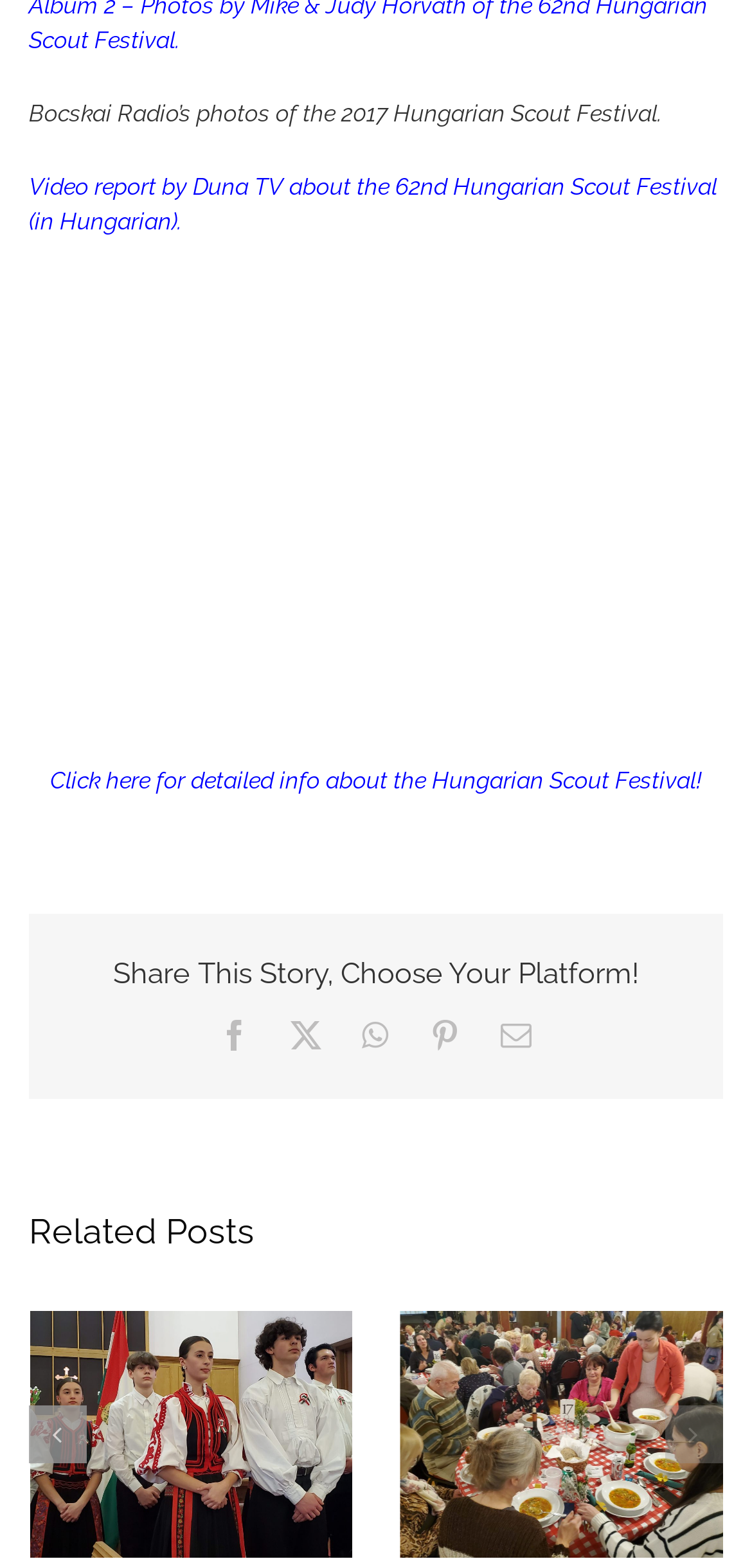How many images are there in the 'Related Posts' section?
Provide a concise answer using a single word or phrase based on the image.

2